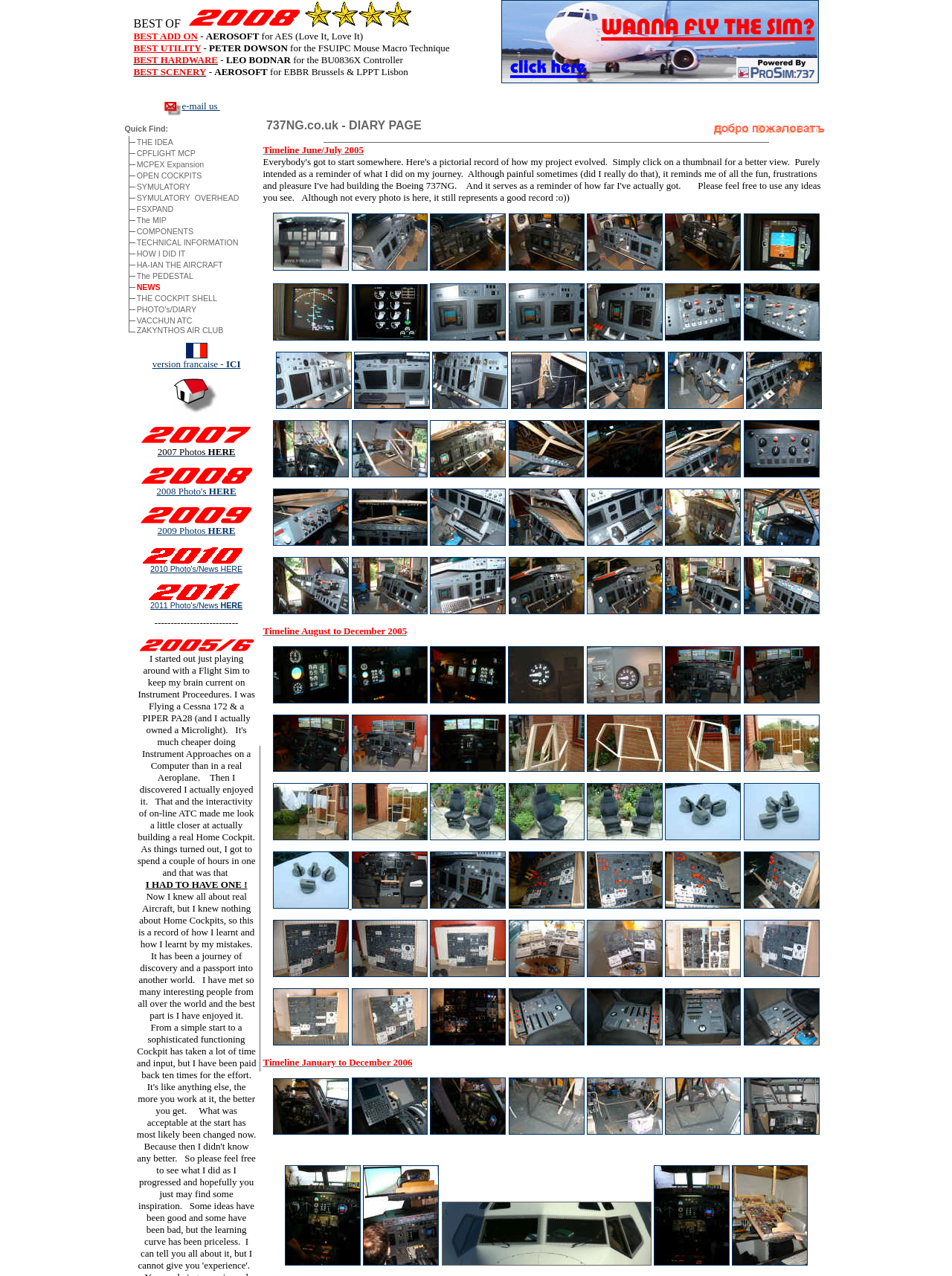Please identify the bounding box coordinates of the element's region that needs to be clicked to fulfill the following instruction: "Click on the 'e-mail us' link". The bounding box coordinates should consist of four float numbers between 0 and 1, i.e., [left, top, right, bottom].

[0.191, 0.079, 0.231, 0.087]